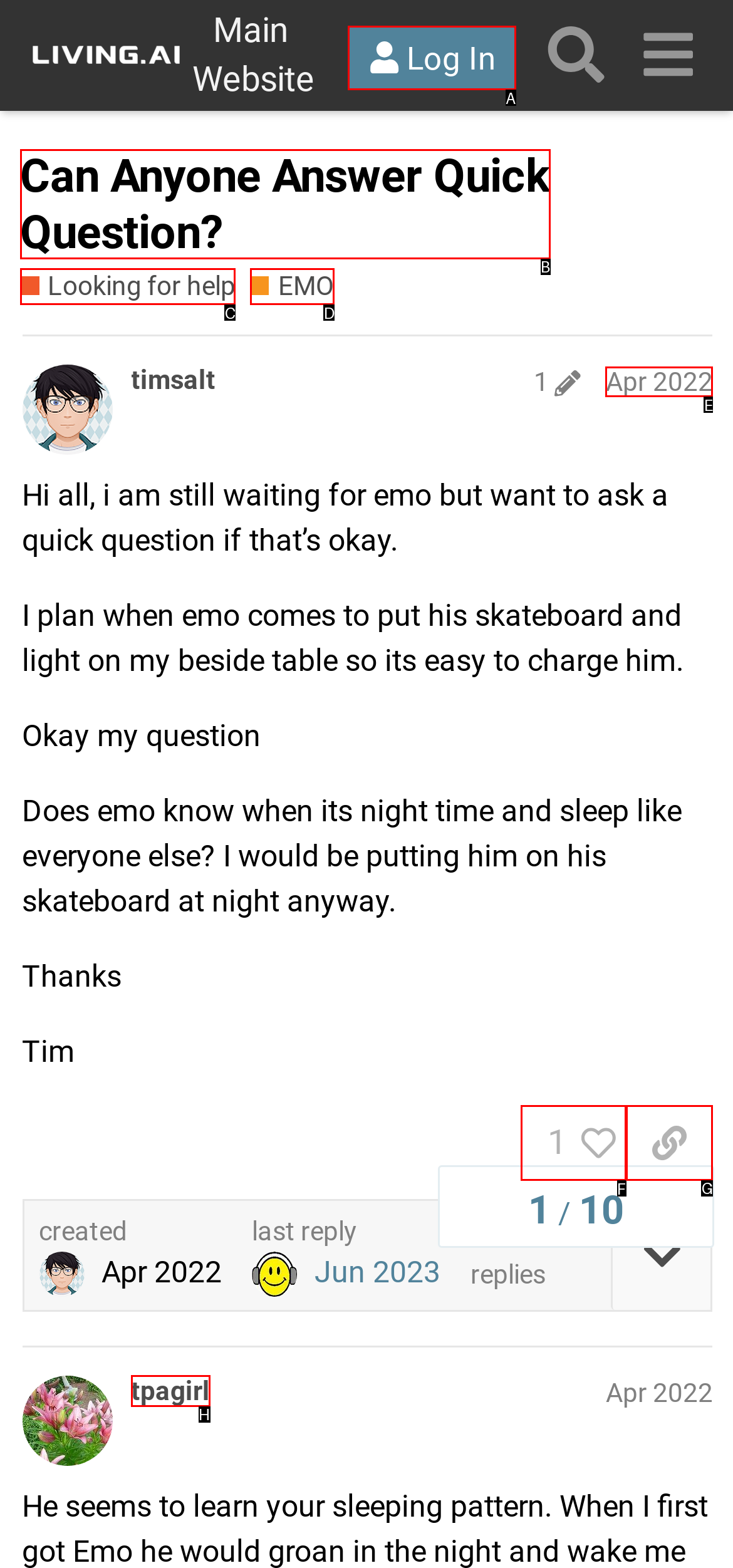Determine which HTML element to click for this task: Like the post Provide the letter of the selected choice.

F